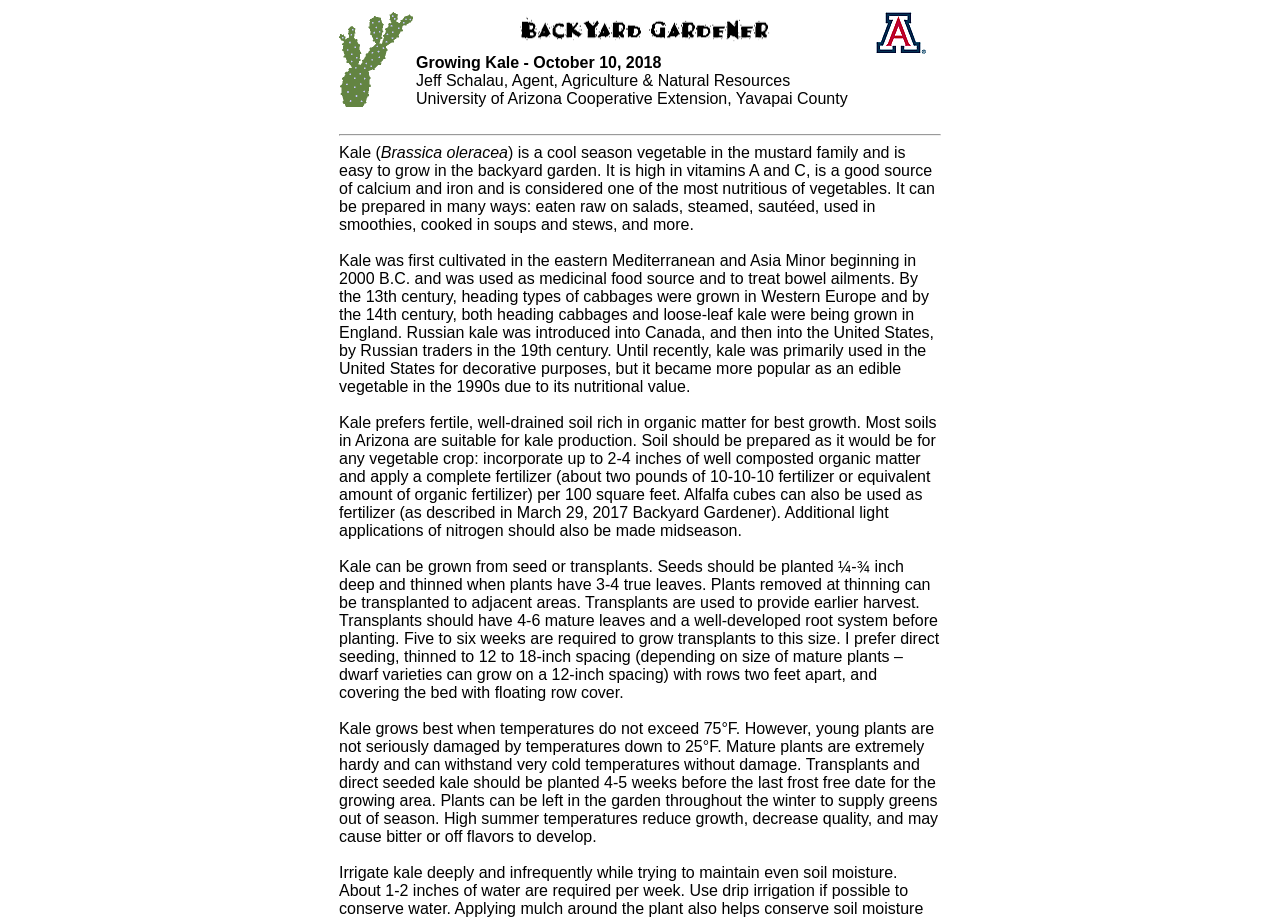Answer the question with a brief word or phrase:
What is the scientific name of kale?

Brassica oleracea